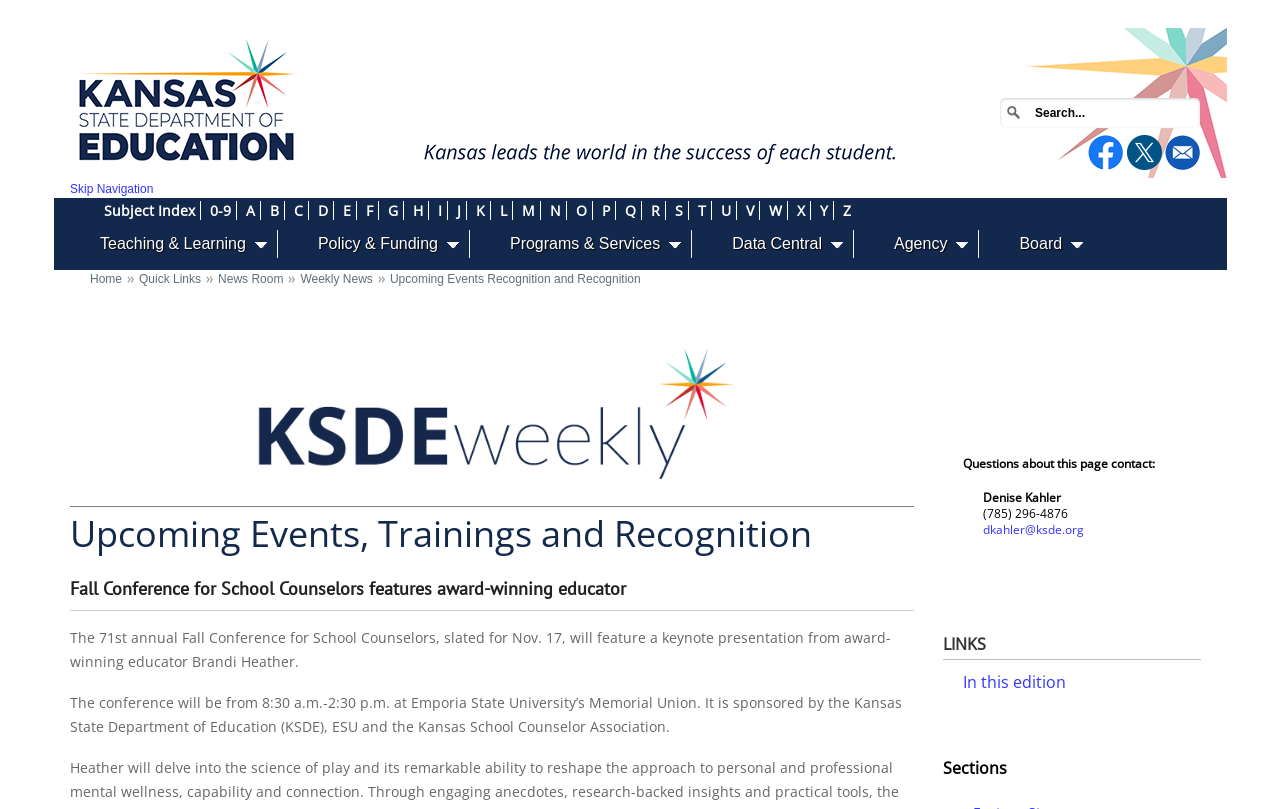Please indicate the bounding box coordinates for the clickable area to complete the following task: "Visit the Home page". The coordinates should be specified as four float numbers between 0 and 1, i.e., [left, top, right, bottom].

[0.042, 0.035, 0.393, 0.22]